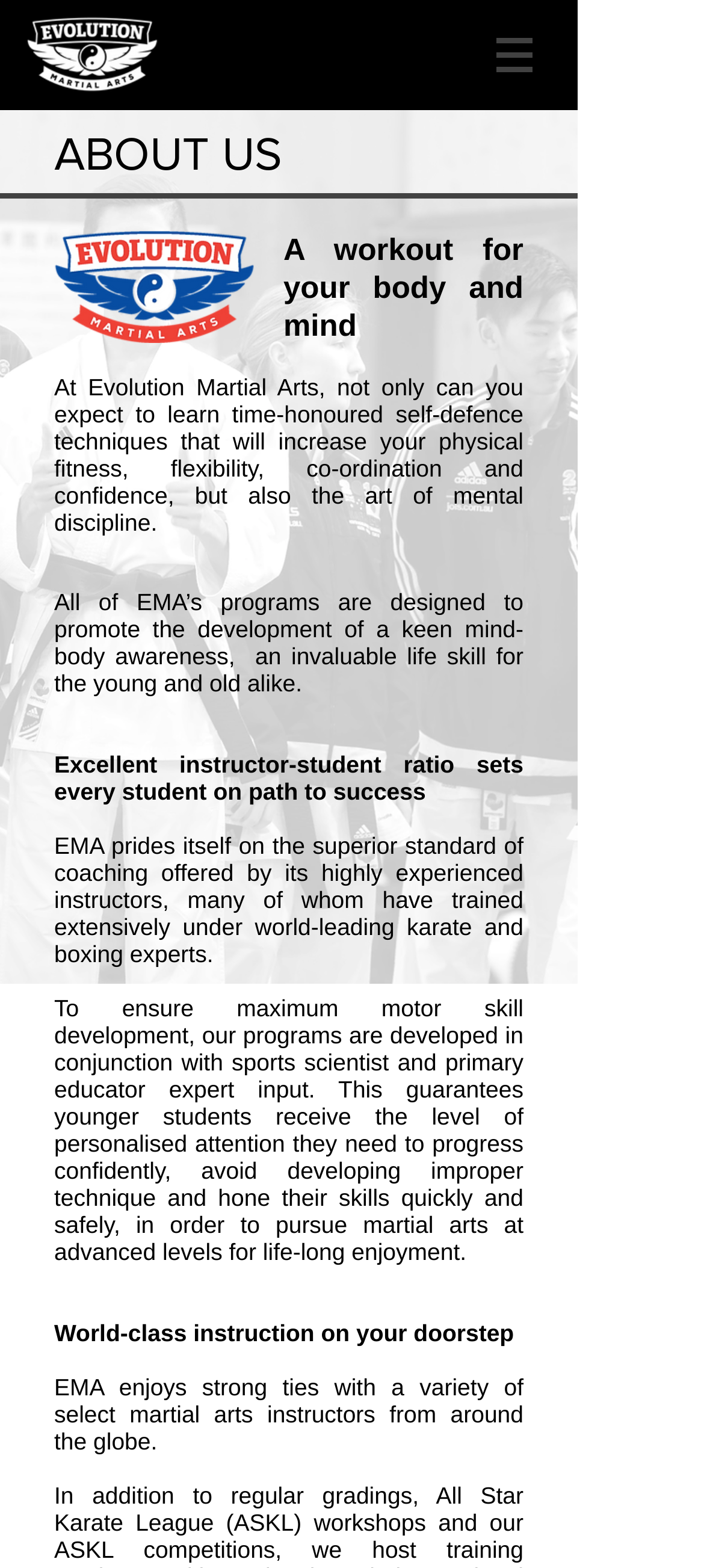Who helps develop Evolution Martial Arts' programs?
Using the information presented in the image, please offer a detailed response to the question.

According to the StaticText 'To ensure maximum motor skill development, our programs are developed in conjunction with sports scientist and primary educator expert input.', it can be inferred that Evolution Martial Arts' programs are developed with the help of sports scientists and educators.